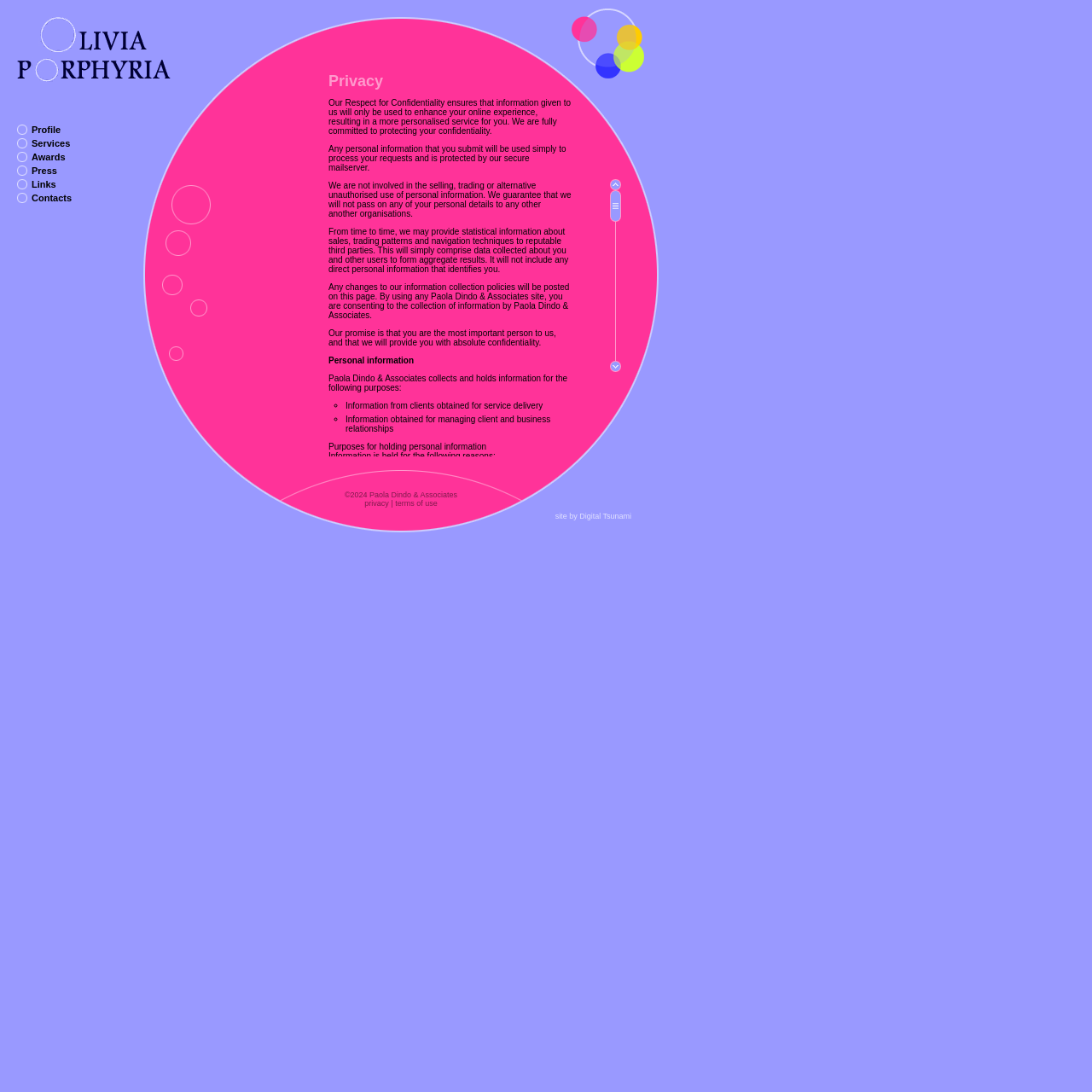Provide a one-word or brief phrase answer to the question:
What is the copyright year of the webpage?

2024